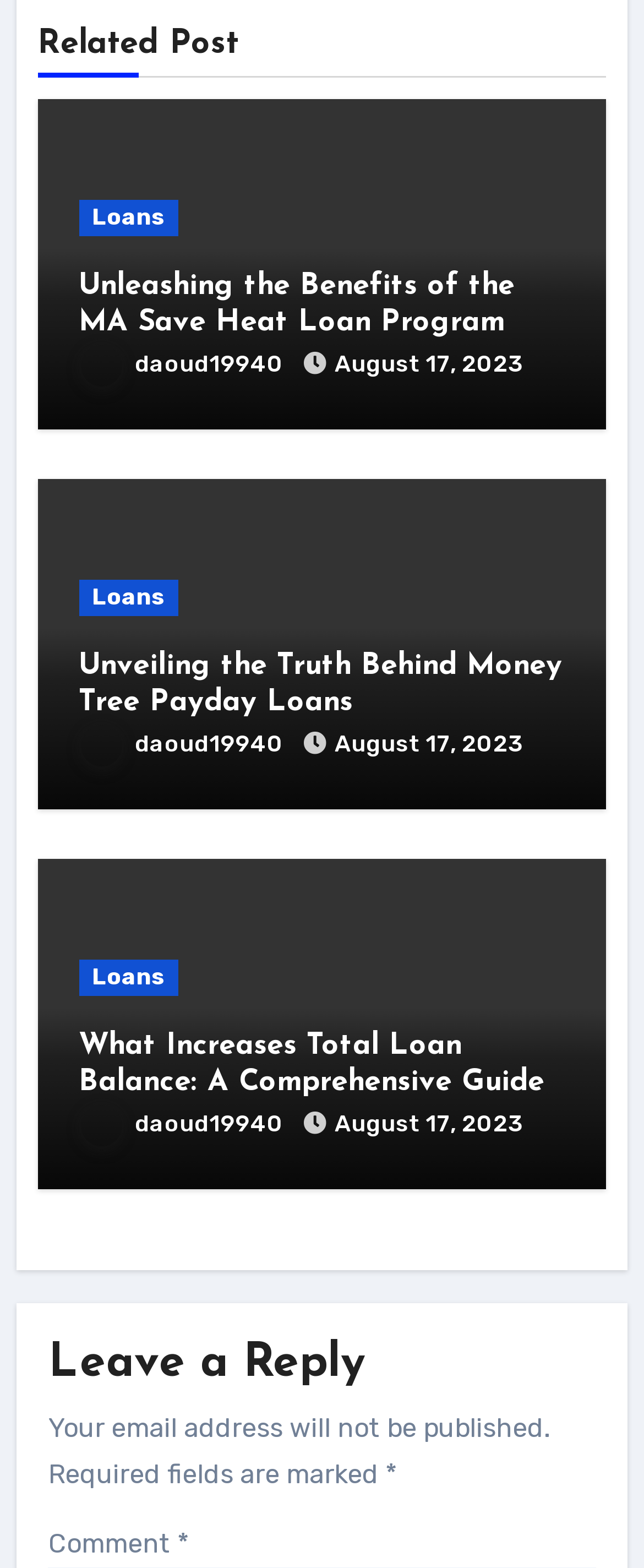What is the category of the second article?
Use the image to answer the question with a single word or phrase.

Loans